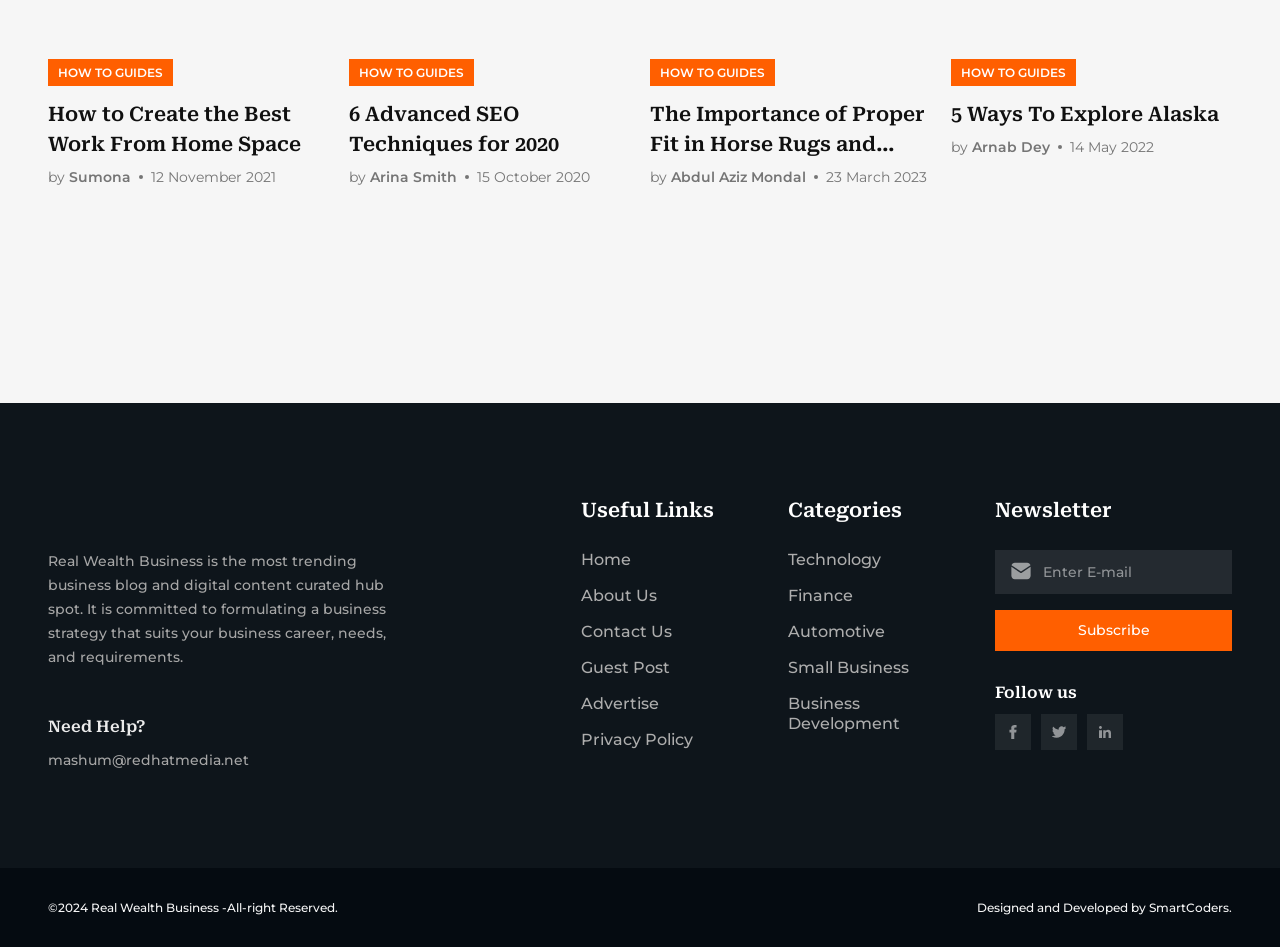From the image, can you give a detailed response to the question below:
What is the name of the blog?

I found the name of the blog by looking at the top-left corner of the webpage, where the logo is located. The text next to the logo says 'Real Wealth Business', which is the name of the blog.